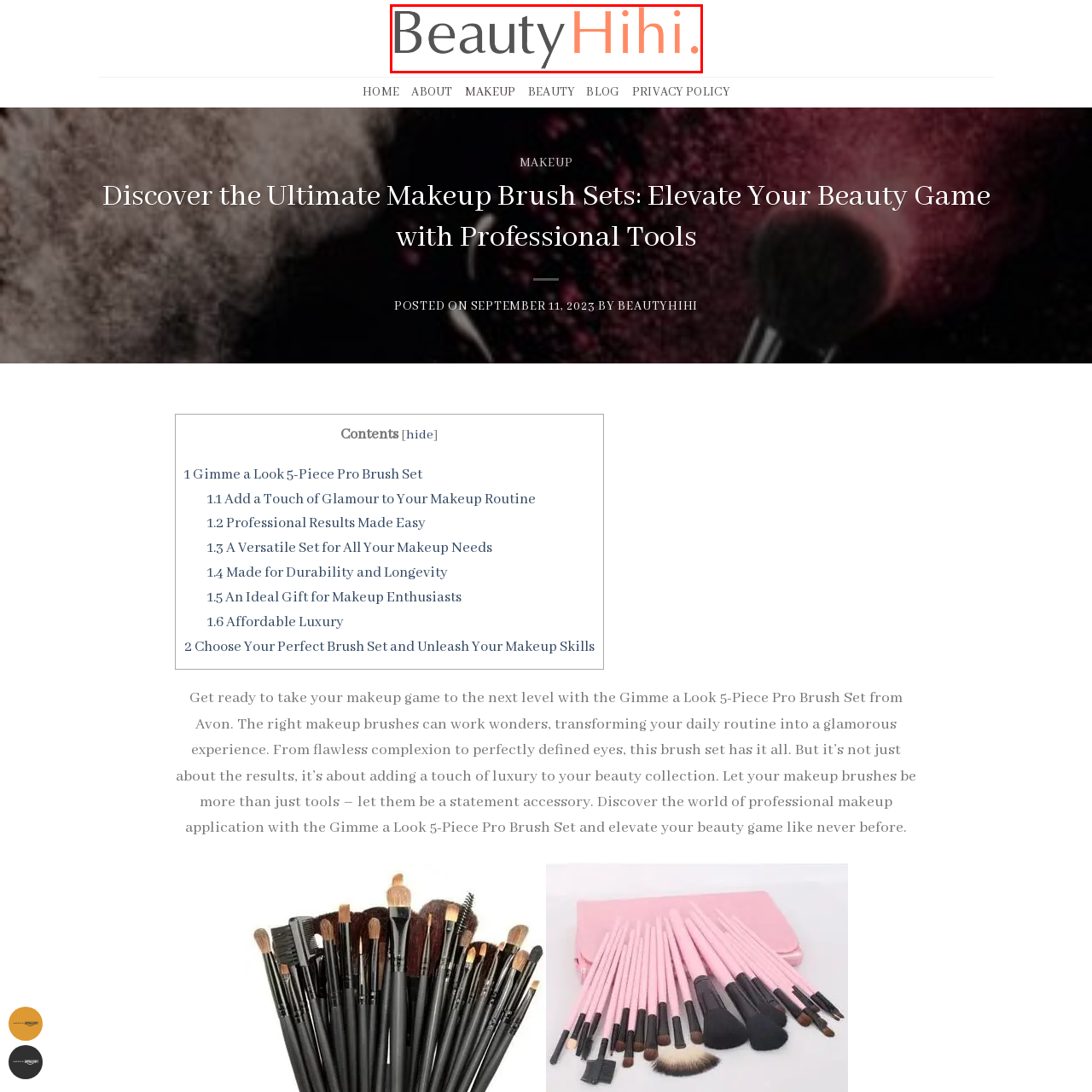What is the emphasis of the BeautyHiHi brand?
Study the image highlighted with a red bounding box and respond to the question with a detailed answer.

The question asks about the emphasis of the BeautyHiHi brand. According to the caption, the logo represents the brand's emphasis on elevating beauty through premium makeup tools and products, which implies that the emphasis of the BeautyHiHi brand is on elevating beauty.